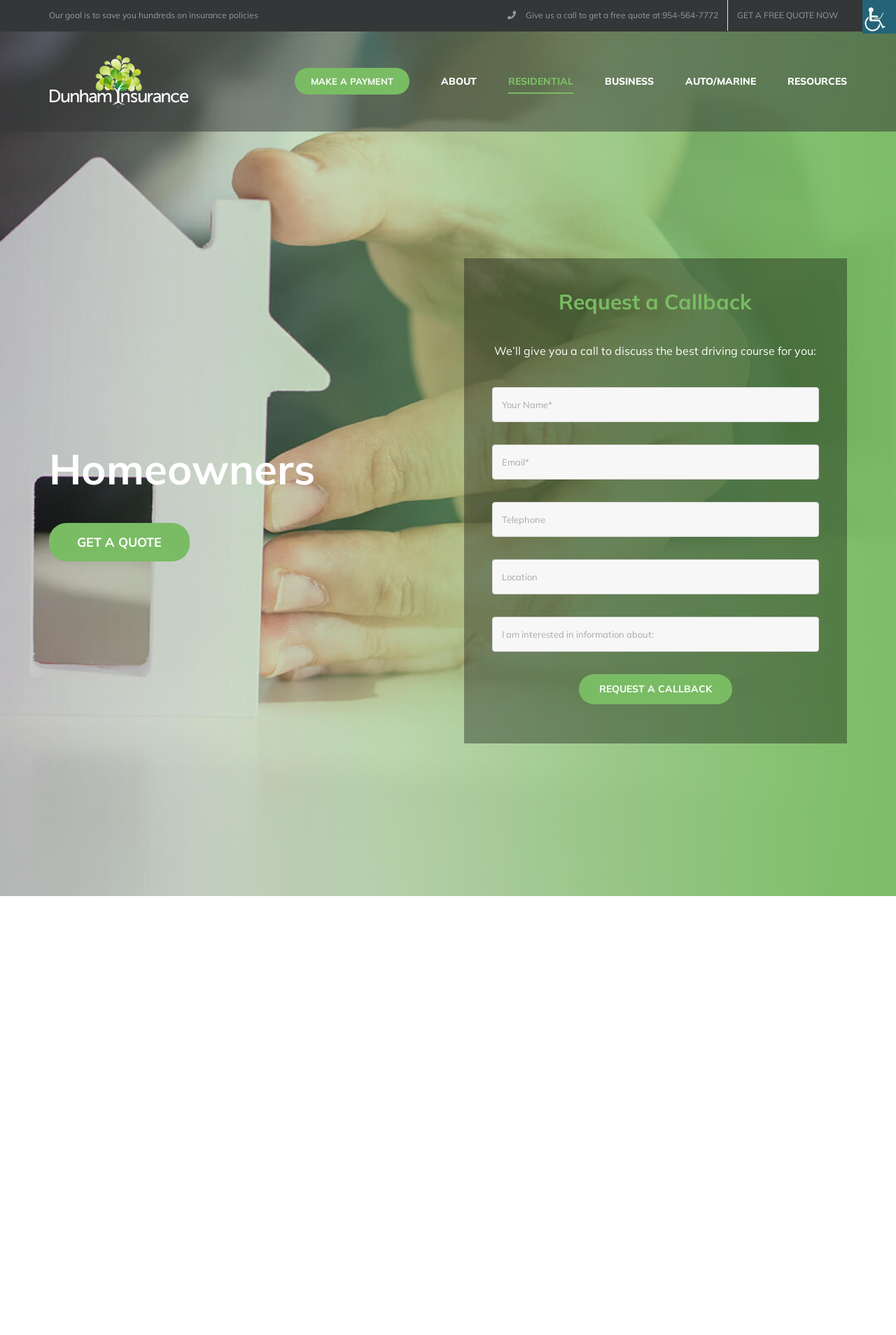Determine the coordinates of the bounding box for the clickable area needed to execute this instruction: "Learn about homeowners insurance".

[0.055, 0.392, 0.212, 0.421]